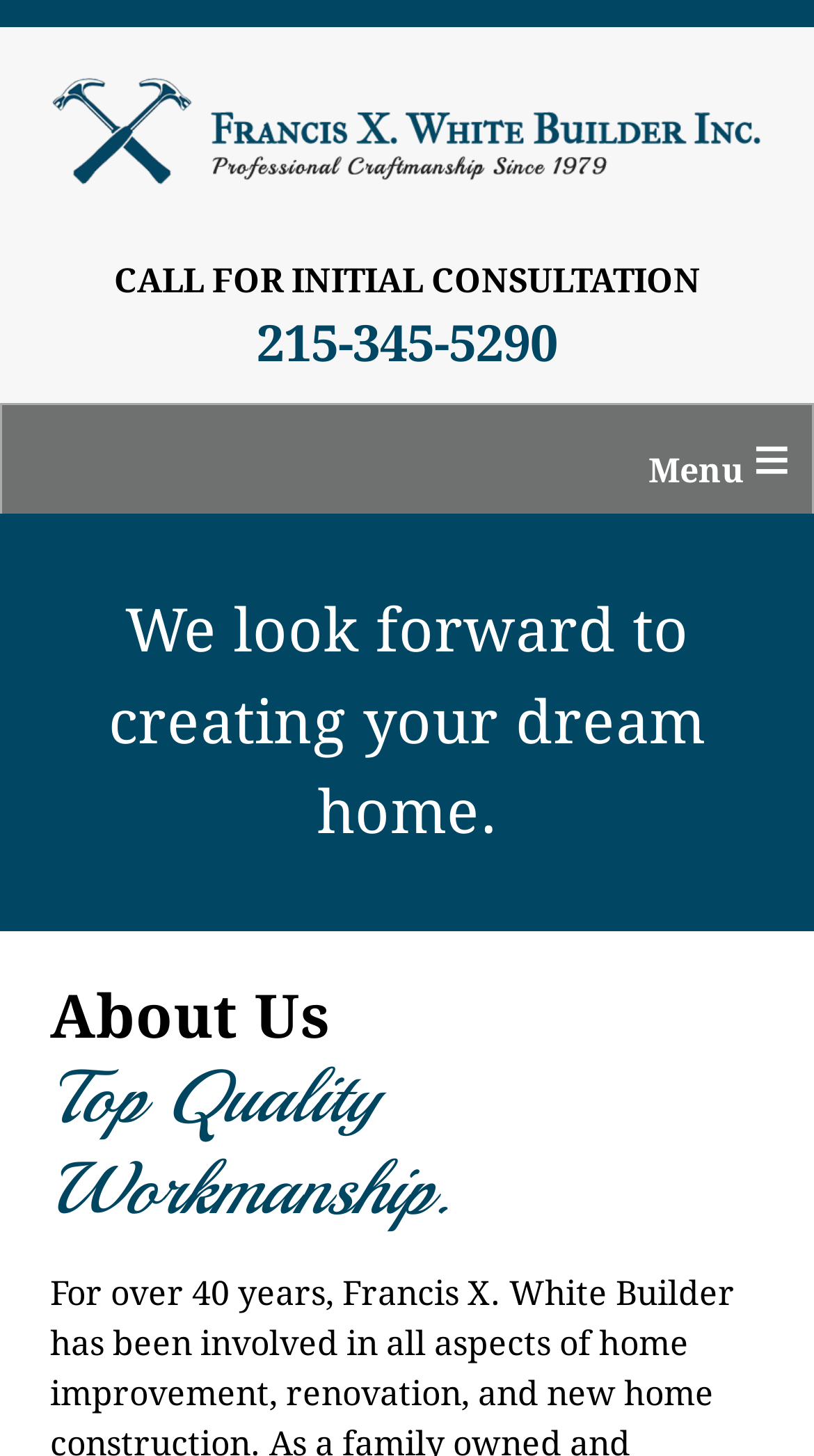What is the company's target geographic area?
Carefully analyze the image and provide a thorough answer to the question.

I found this information by looking at the image with the text 'Bucks County Builder' and the fact that the company is described as a 'renovation contractor in Montgomery County and Bucks County' in the meta description, which suggests that these are the areas they operate in.